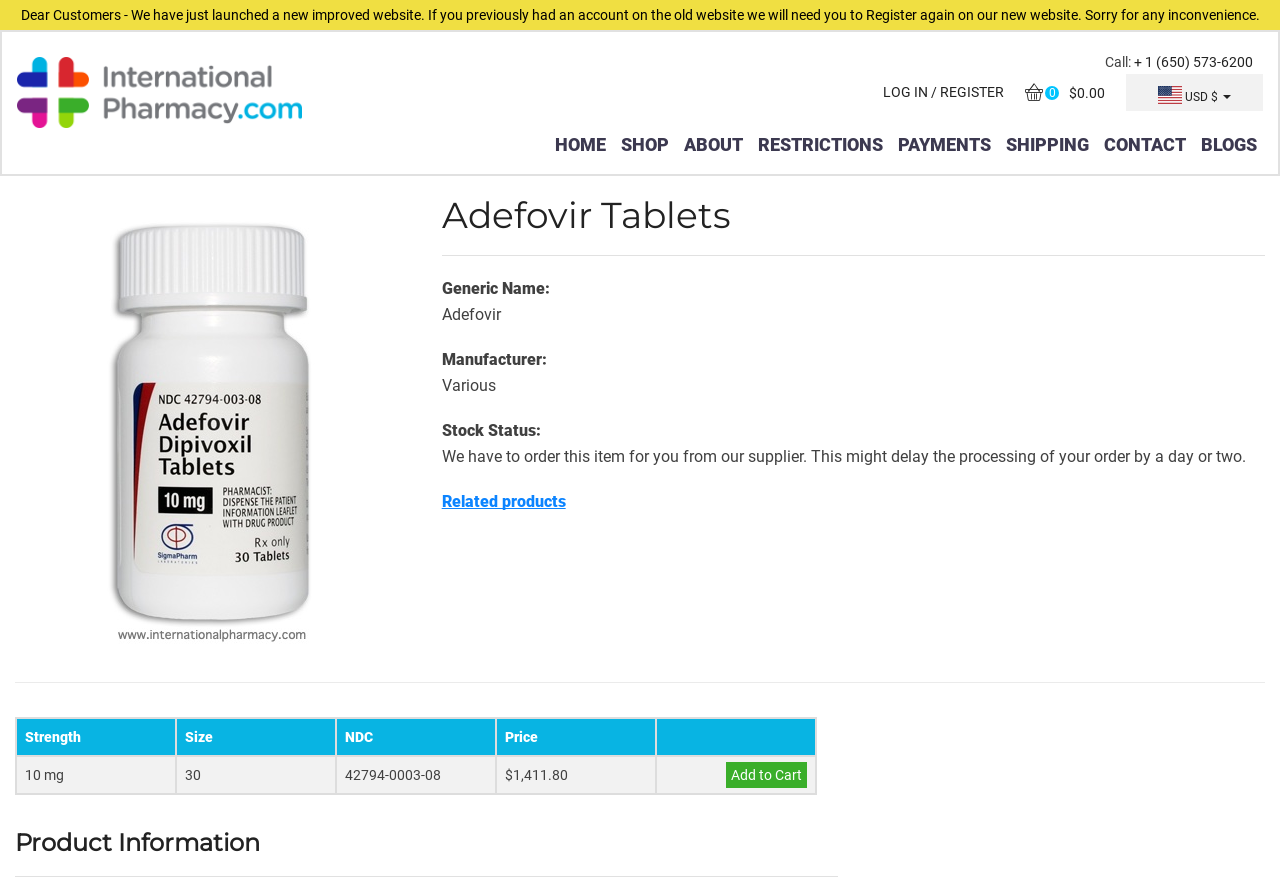What is the status of the medicine stock?
Provide a concise answer using a single word or phrase based on the image.

We have to order this item for you from our supplier.